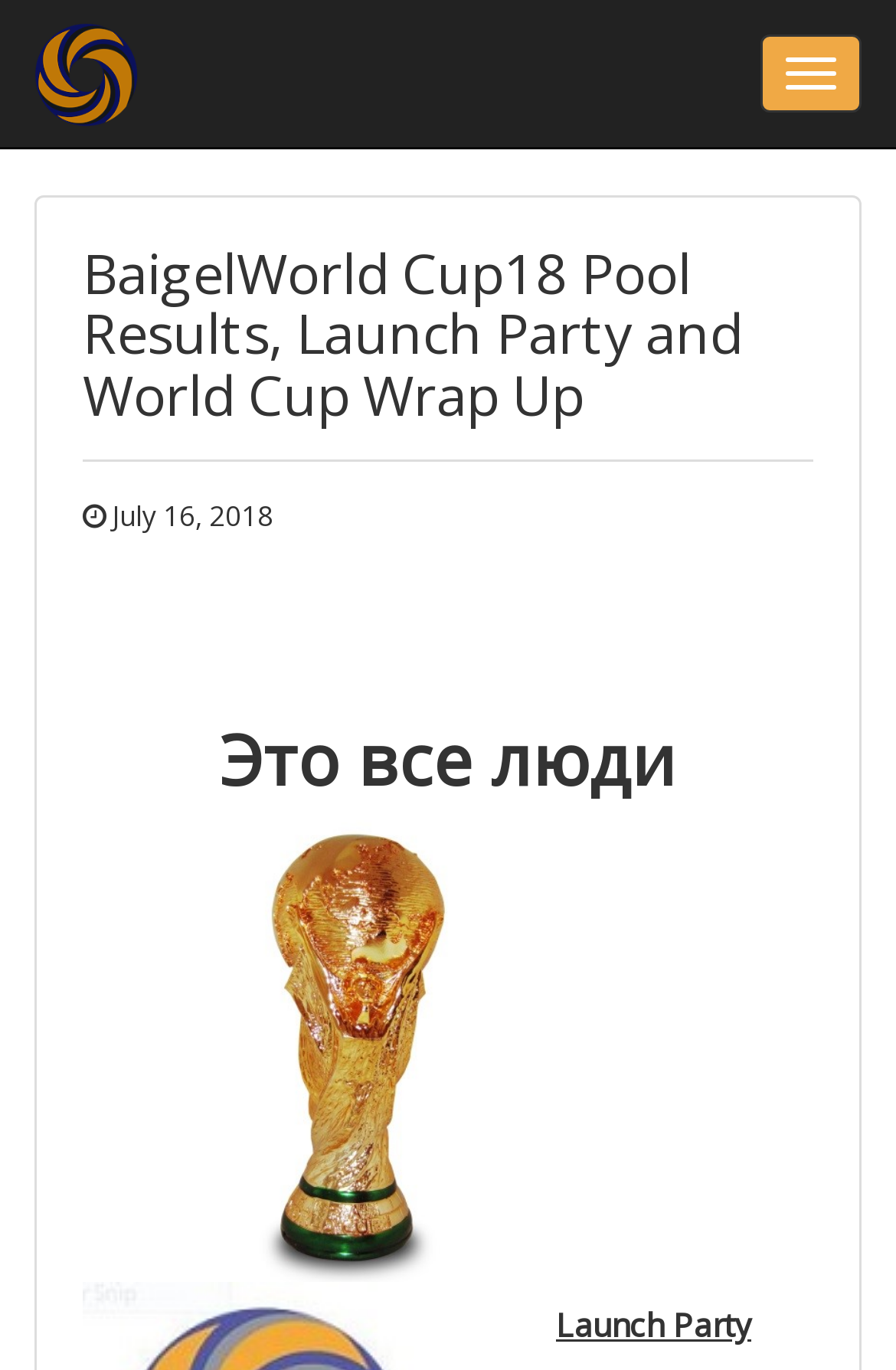Reply to the question with a single word or phrase:
What is the name of the insolvency trustee?

Baigel Insolvency Trustee